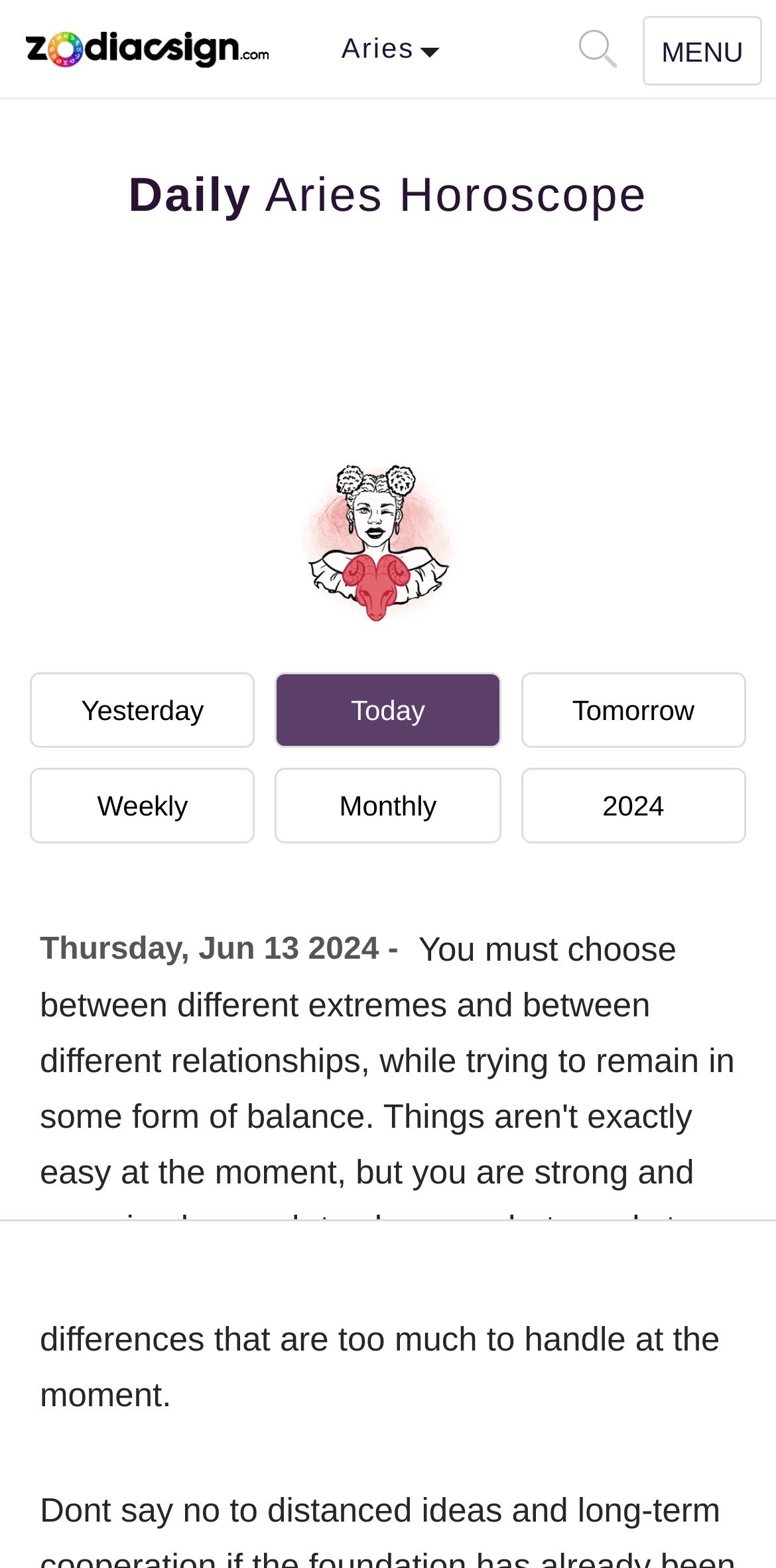What is the current horoscope period?
Examine the screenshot and reply with a single word or phrase.

Thursday, Jun 13 2024